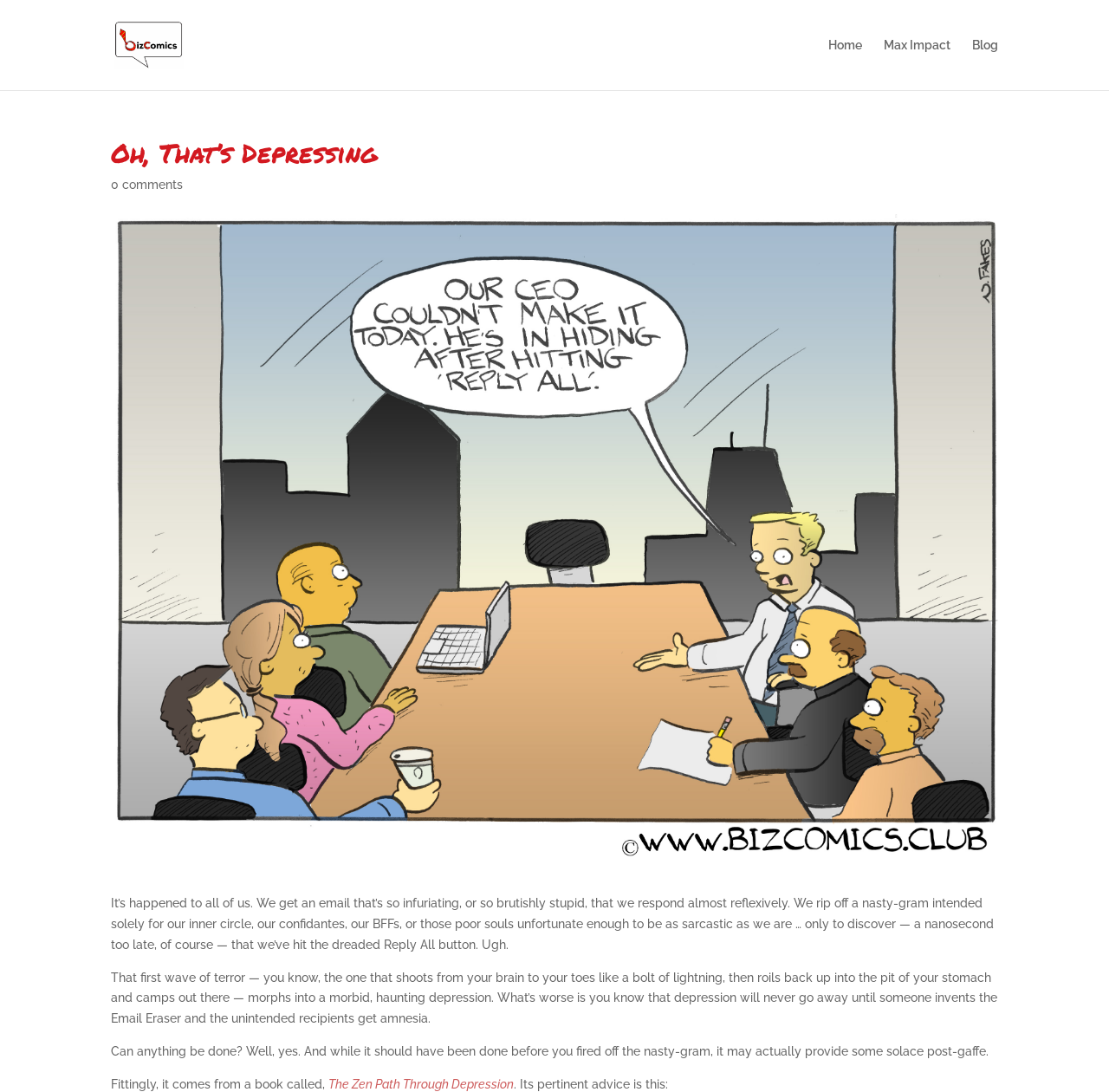What is the website's name?
Look at the webpage screenshot and answer the question with a detailed explanation.

The website's name is BizComics, which can be found in the top-left corner of the webpage as a link and an image.